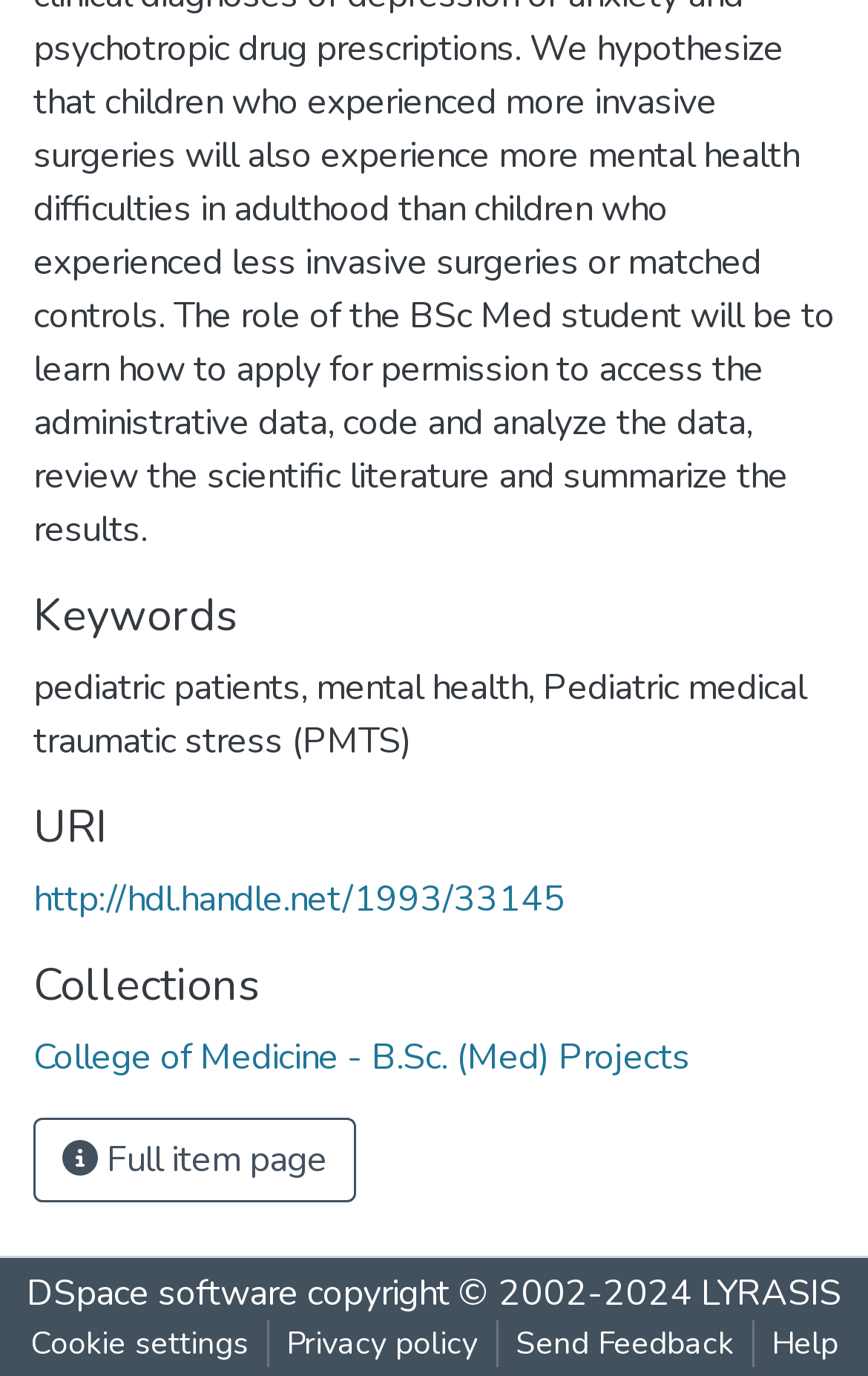Provide the bounding box coordinates for the UI element that is described by this text: "Full item page". The coordinates should be in the form of four float numbers between 0 and 1: [left, top, right, bottom].

[0.038, 0.812, 0.41, 0.873]